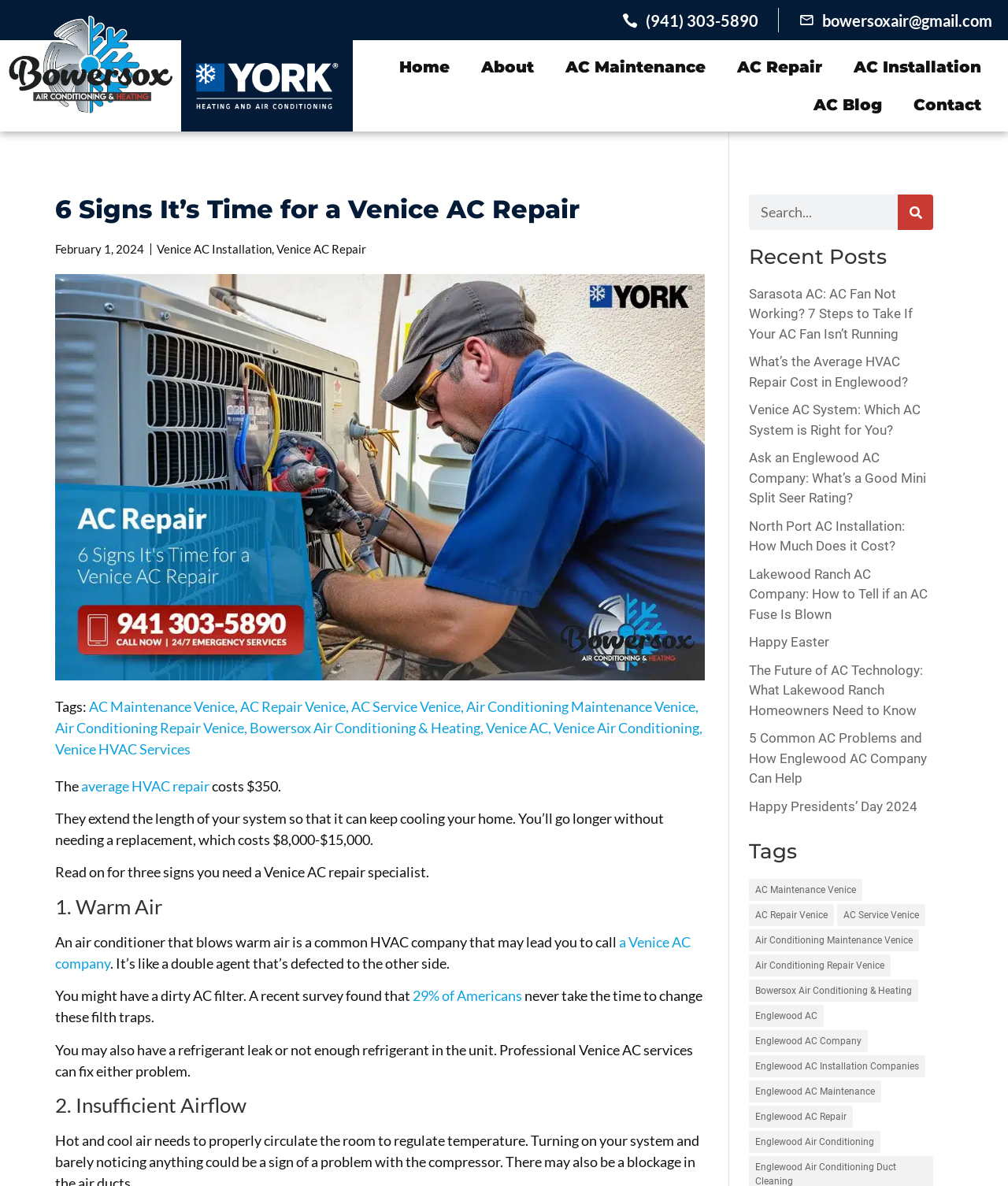Determine the bounding box coordinates for the UI element matching this description: "AC Maintenance".

[0.545, 0.041, 0.715, 0.072]